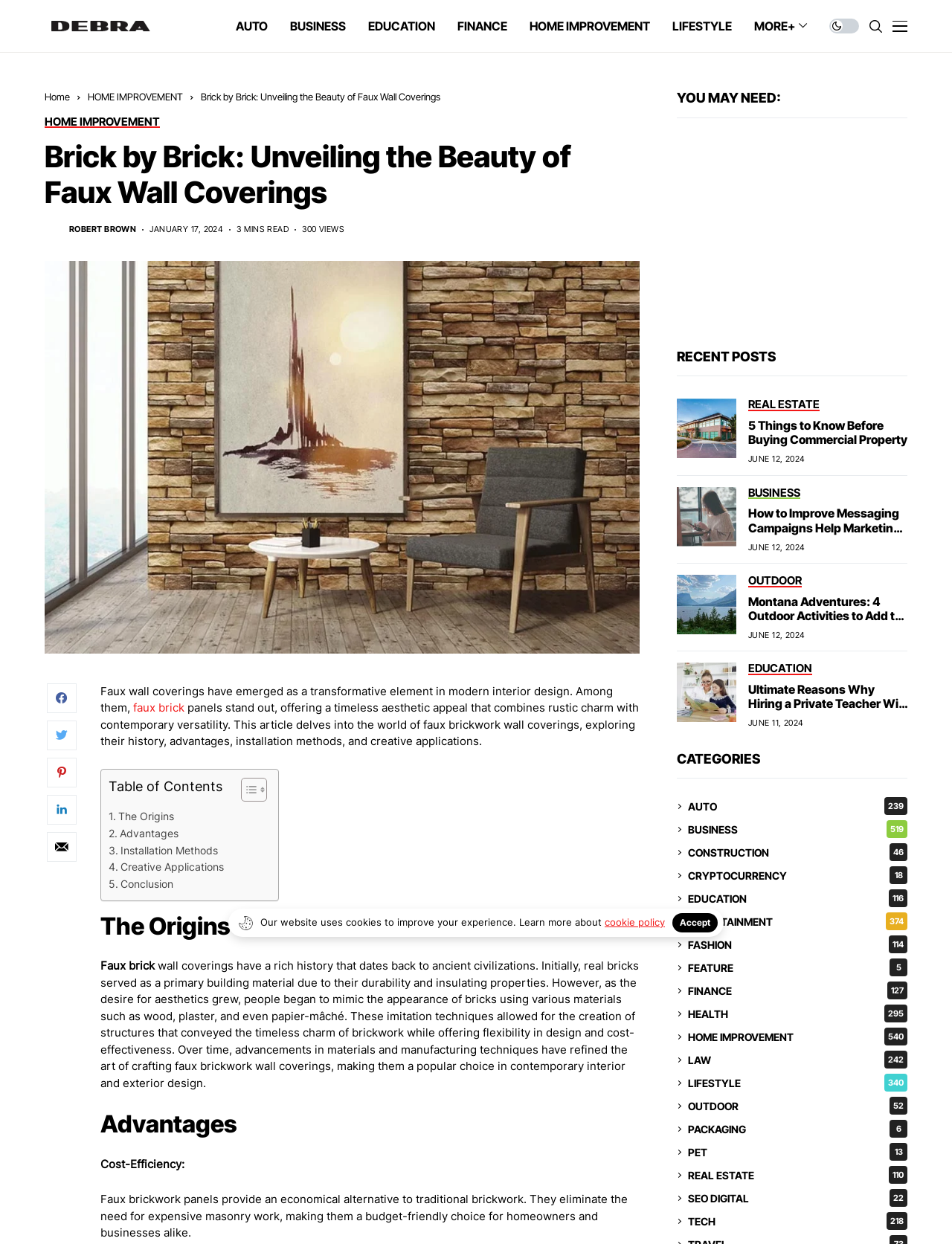Provide the bounding box coordinates of the HTML element this sentence describes: "Naspi 2024". The bounding box coordinates consist of four float numbers between 0 and 1, i.e., [left, top, right, bottom].

None